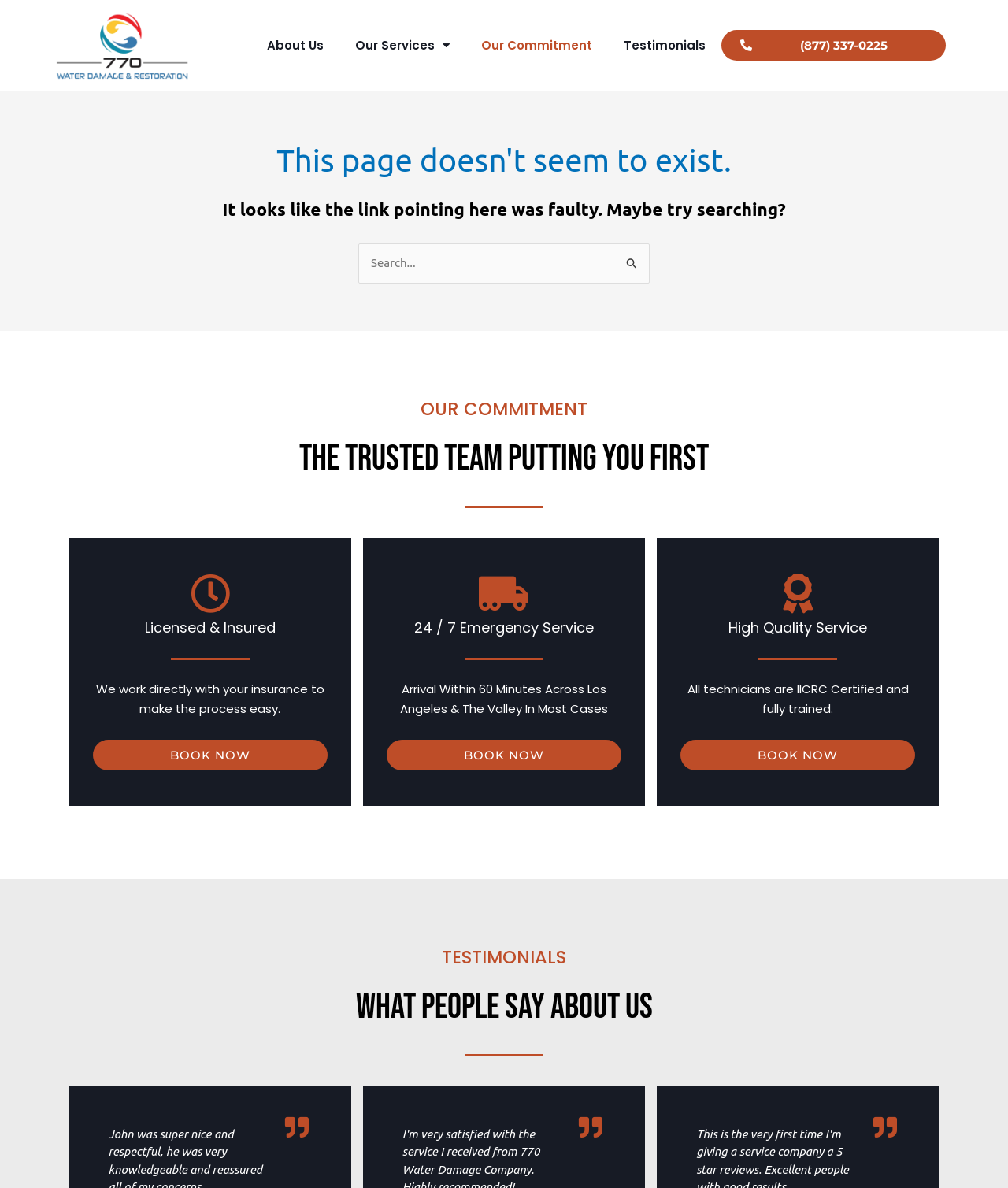Please specify the bounding box coordinates of the clickable section necessary to execute the following command: "Read testimonials".

[0.062, 0.796, 0.938, 0.815]